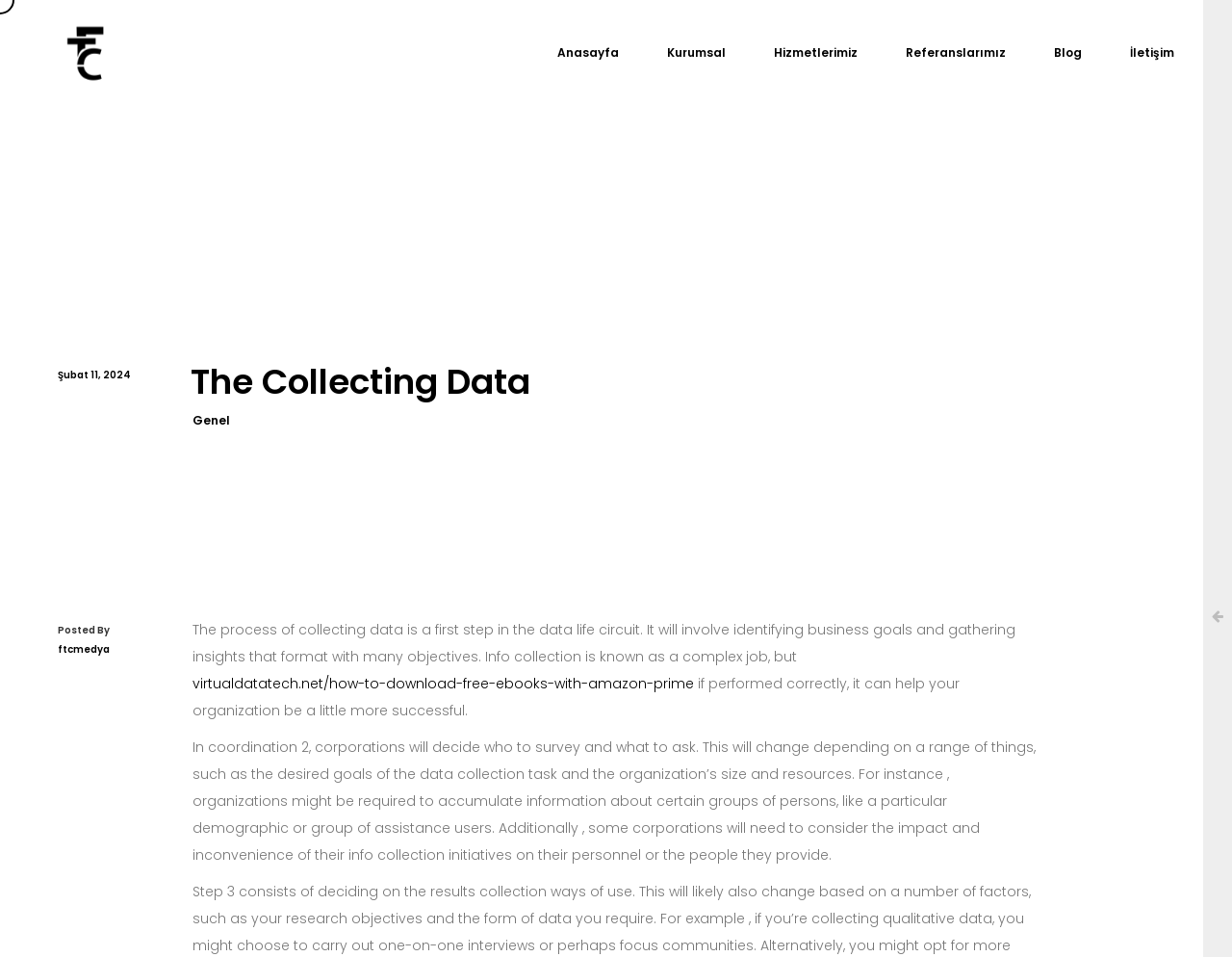Bounding box coordinates are to be given in the format (top-left x, top-left y, bottom-right x, bottom-right y). All values must be floating point numbers between 0 and 1. Provide the bounding box coordinate for the UI element described as: Şubat 11, 2024

[0.047, 0.382, 0.106, 0.402]